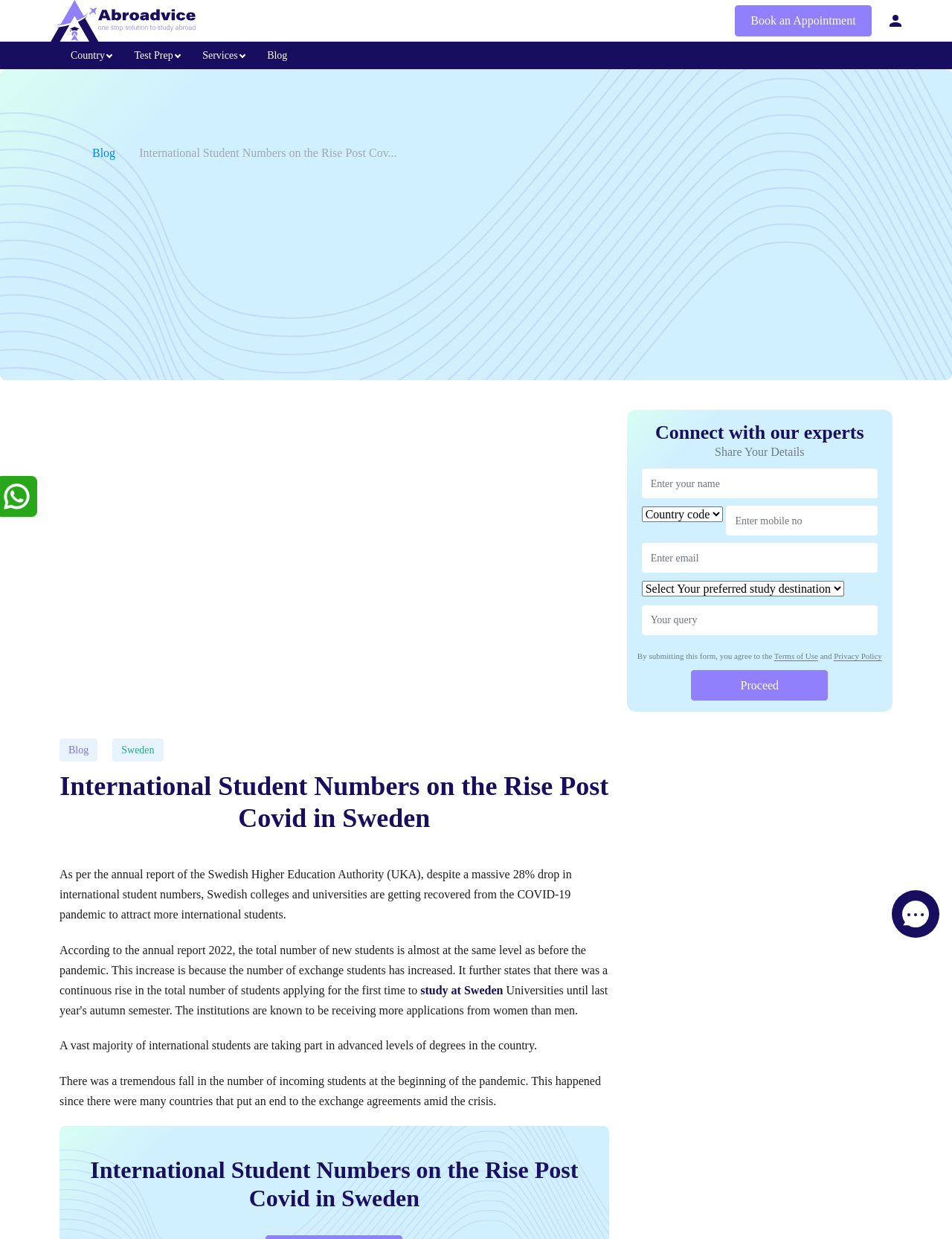Identify the bounding box coordinates of the part that should be clicked to carry out this instruction: "Contact us".

None